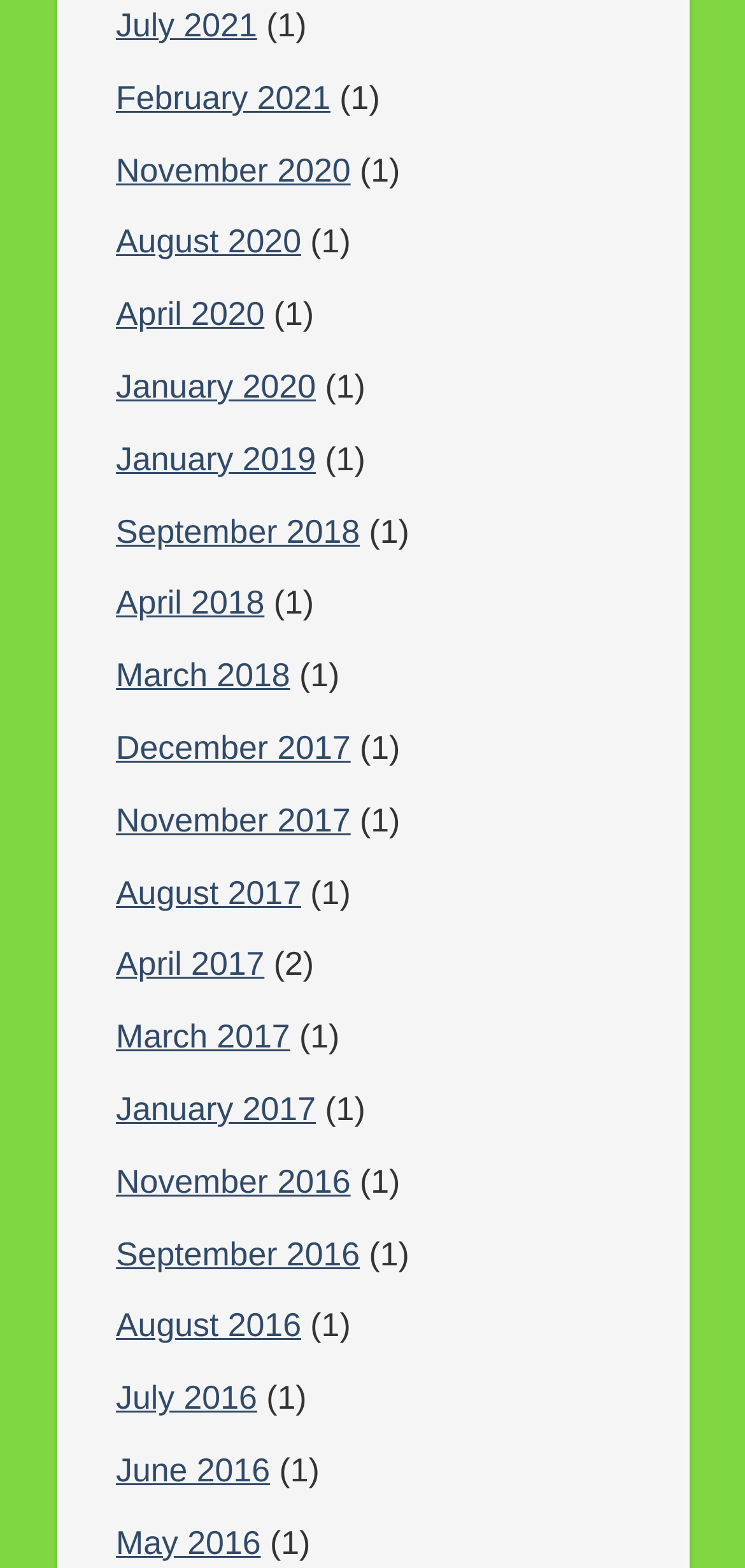Please mark the bounding box coordinates of the area that should be clicked to carry out the instruction: "view July 2021".

[0.156, 0.004, 0.345, 0.028]